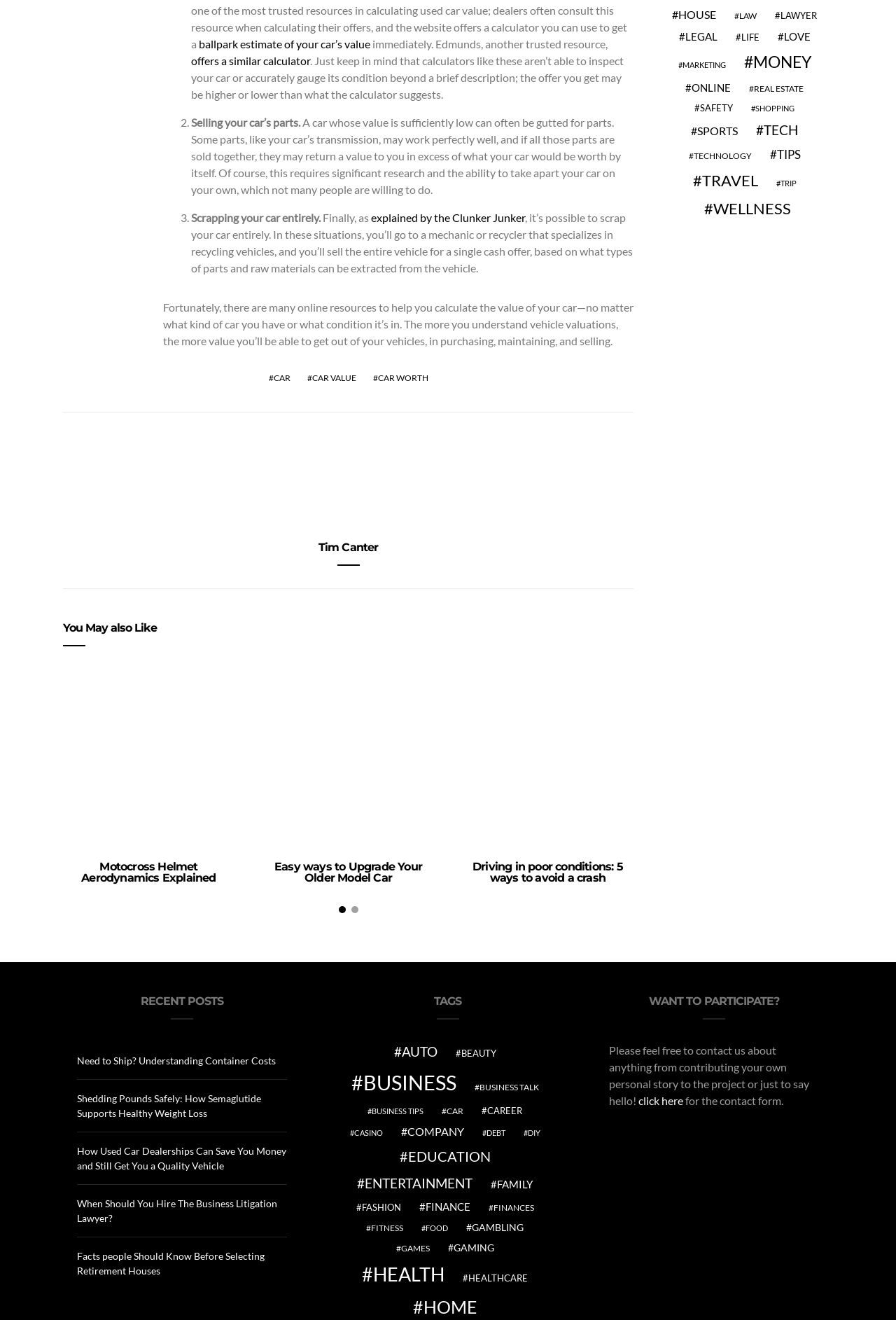Specify the bounding box coordinates of the area to click in order to execute this command: 'Visit the LocalCity Market homepage'. The coordinates should consist of four float numbers ranging from 0 to 1, and should be formatted as [left, top, right, bottom].

None